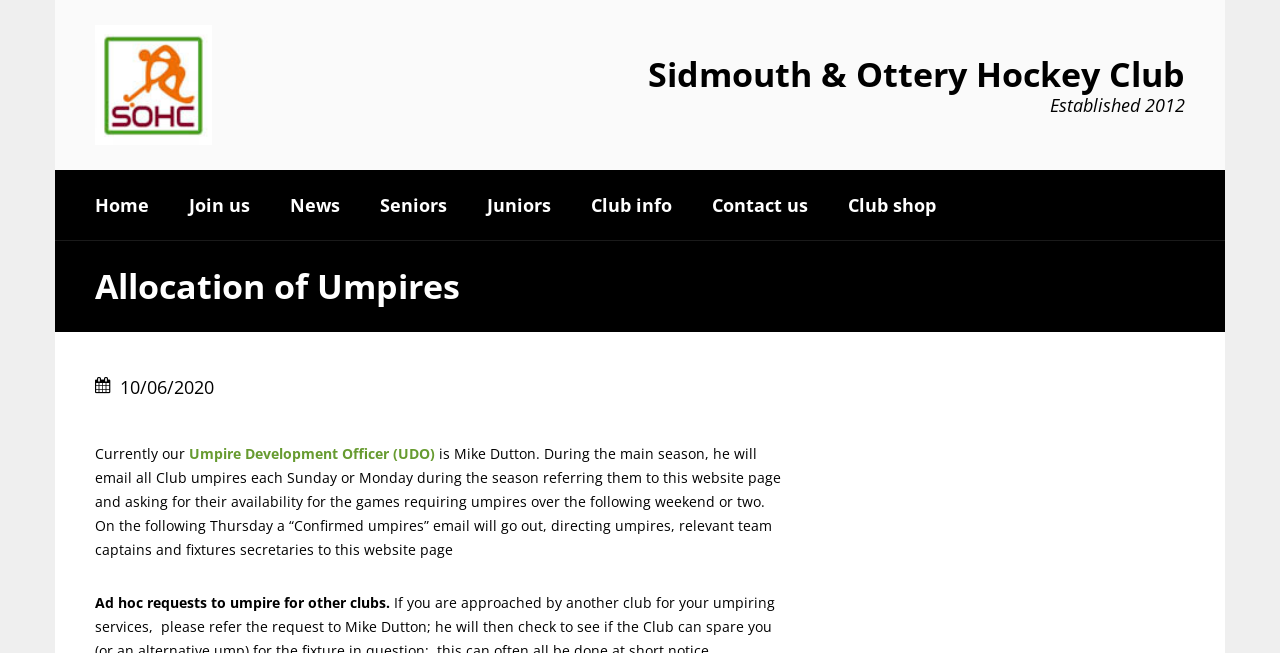Please identify the bounding box coordinates of the element that needs to be clicked to execute the following command: "learn about umpire development officer". Provide the bounding box using four float numbers between 0 and 1, formatted as [left, top, right, bottom].

[0.148, 0.681, 0.34, 0.71]